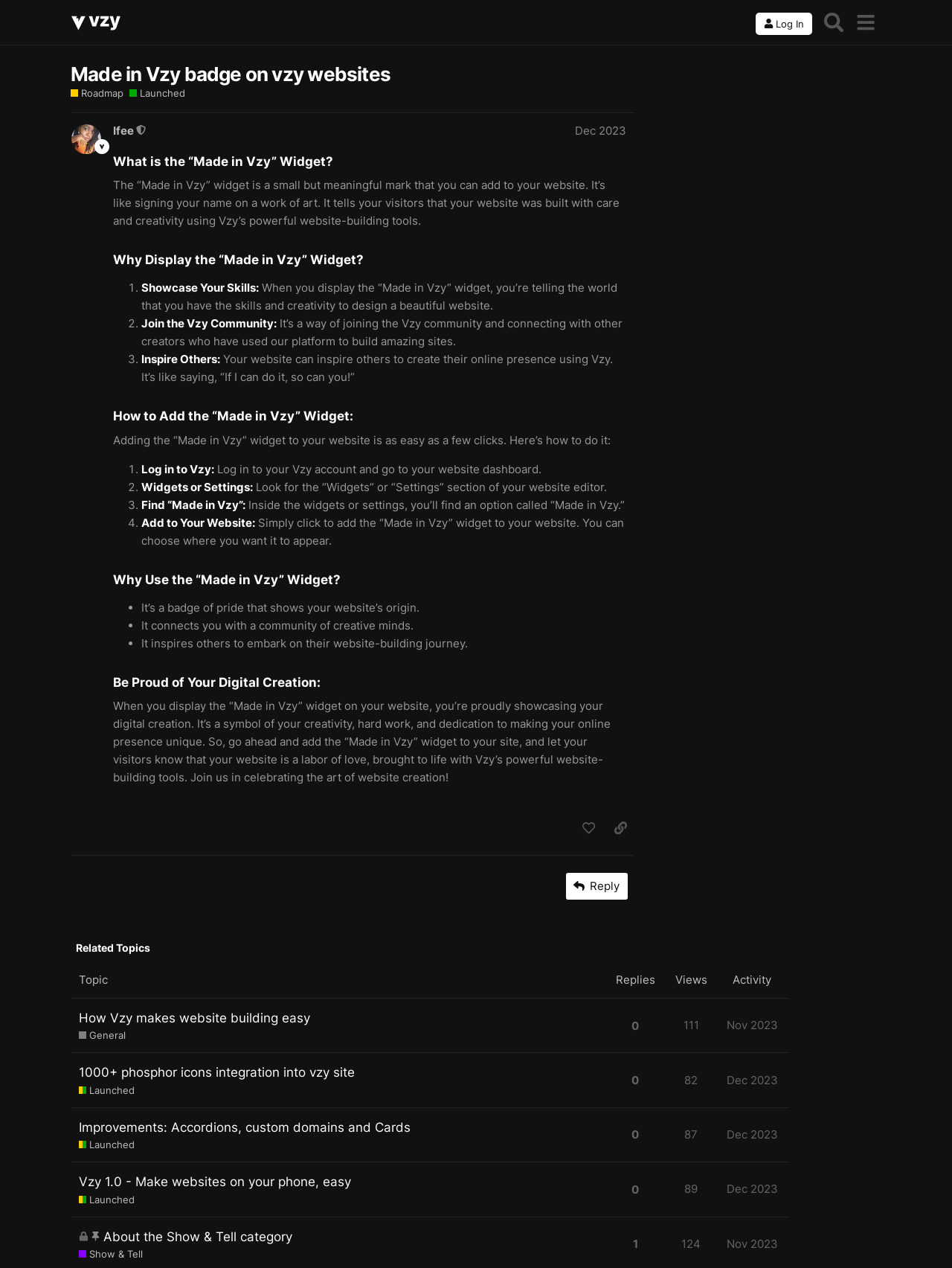Provide an in-depth description of the elements and layout of the webpage.

This webpage is about the "Made in Vzy" widget, a small mark that can be added to a website to showcase that it was built with care and creativity using Vzy's powerful website-building tools. 

At the top of the page, there is a header section with a logo and a few buttons, including "Log In" and "Search". Below this, there is a heading that reads "Made in Vzy badge on vzy websites - Roadmap / Launched - Vzy Forum". 

The main content of the page is divided into several sections. The first section explains what the "Made in Vzy" widget is and how it's like signing your name on a work of art. The second section discusses why you should display the "Made in Vzy" widget on your website, including showcasing your skills, joining the Vzy community, and inspiring others. 

The third section provides a step-by-step guide on how to add the "Made in Vzy" widget to your website. The fourth section explains why you should use the "Made in Vzy" widget, including that it's a badge of pride, connects you with a community of creative minds, and inspires others. 

The final section is a call to action, encouraging users to be proud of their digital creation and to add the "Made in Vzy" widget to their site. Below this, there is a button to reply to the post and a section for related topics.